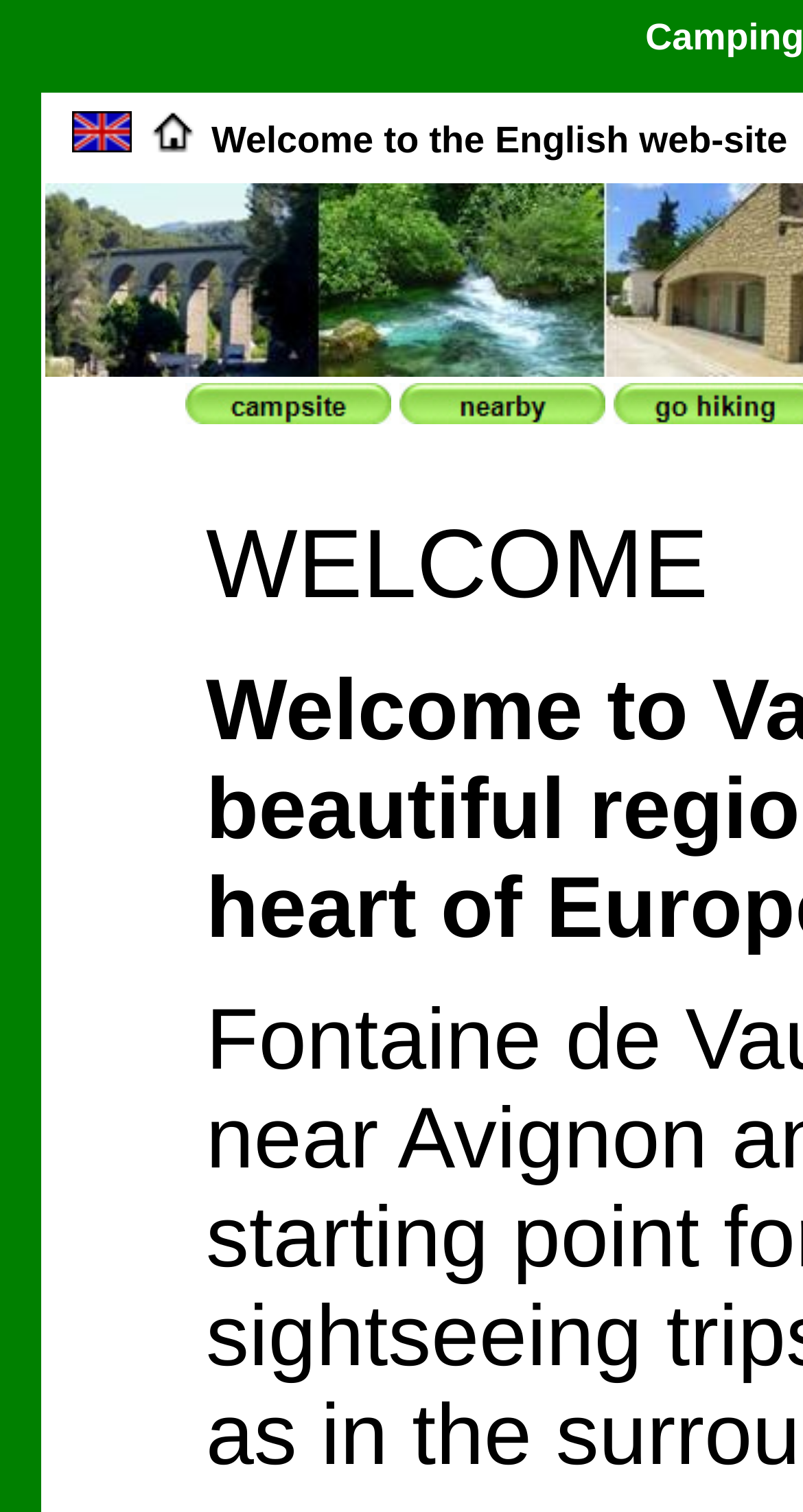What is the purpose of the webpage?
Based on the screenshot, provide your answer in one word or phrase.

camping information